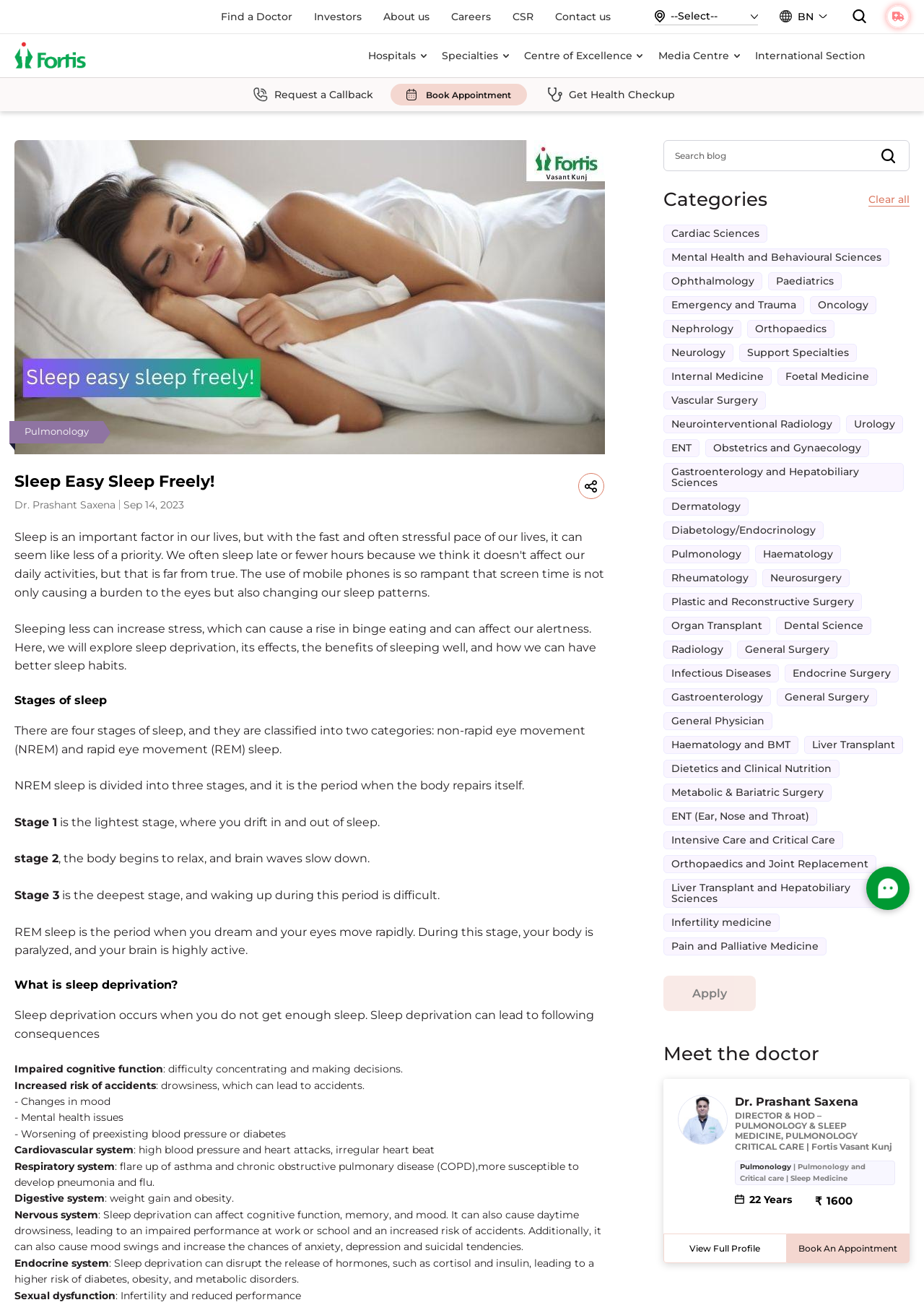Please specify the bounding box coordinates of the clickable section necessary to execute the following command: "Search bills".

None